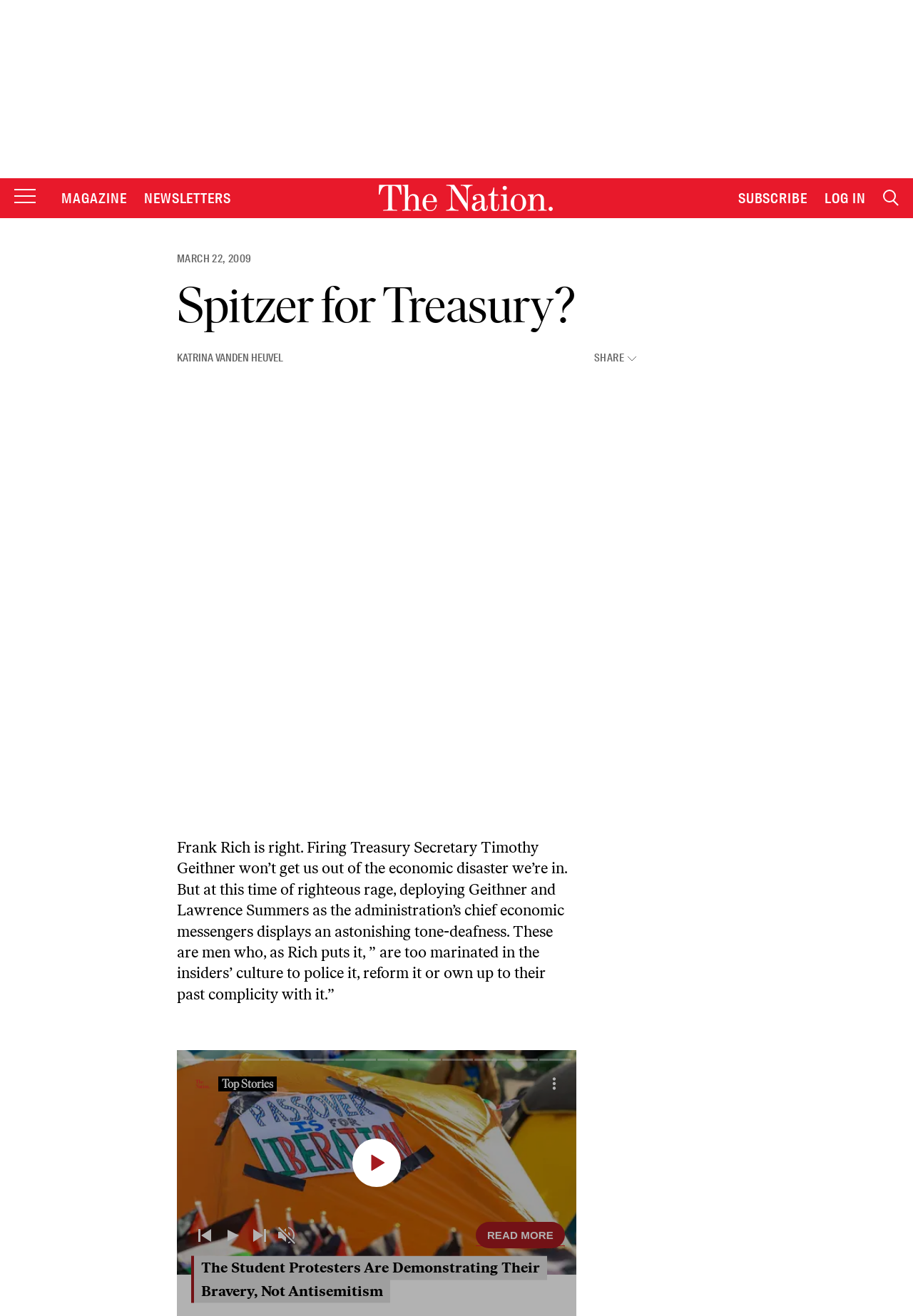What is the name of the magazine?
From the screenshot, supply a one-word or short-phrase answer.

The Nation